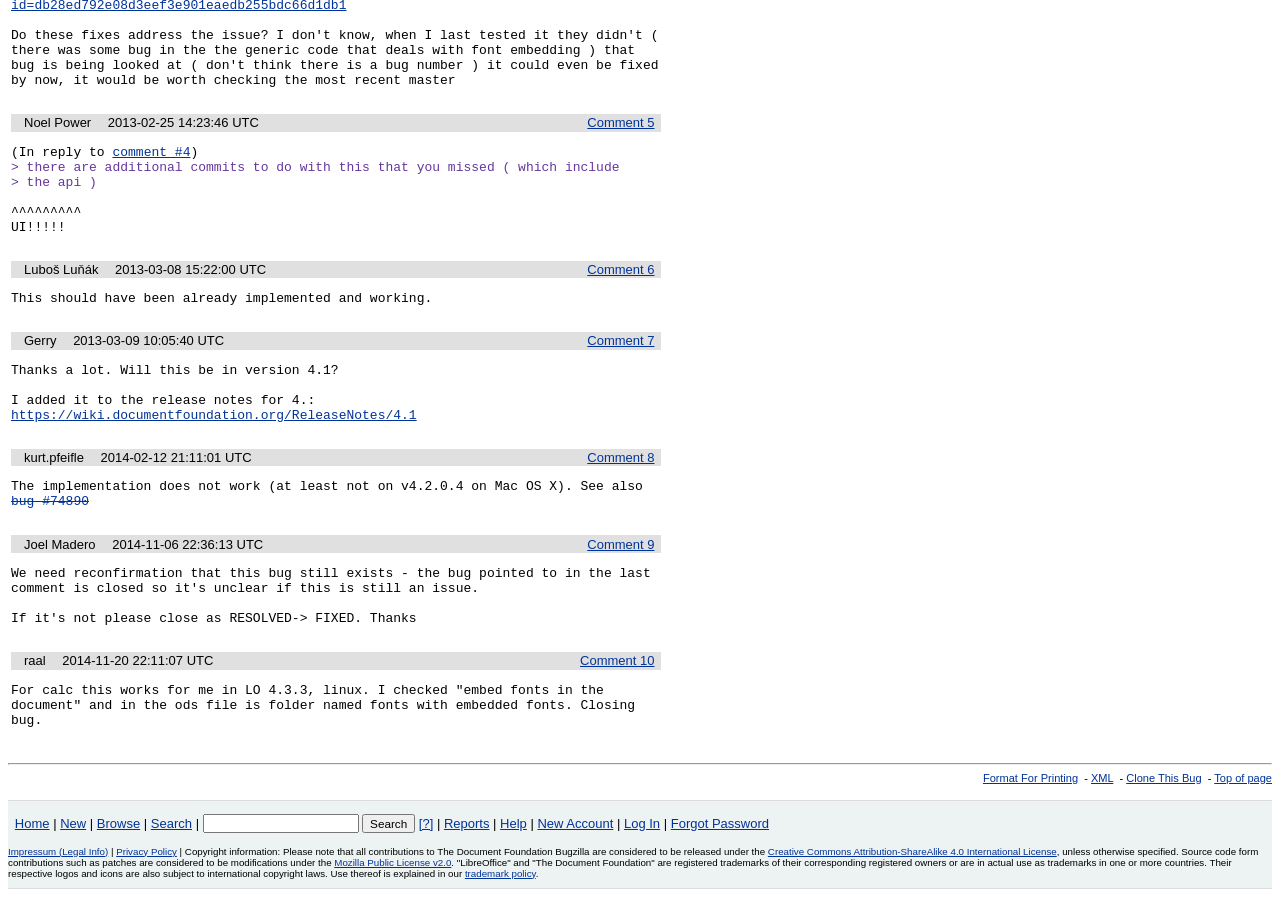Please indicate the bounding box coordinates of the element's region to be clicked to achieve the instruction: "Go to 'Home'". Provide the coordinates as four float numbers between 0 and 1, i.e., [left, top, right, bottom].

[0.012, 0.909, 0.039, 0.926]